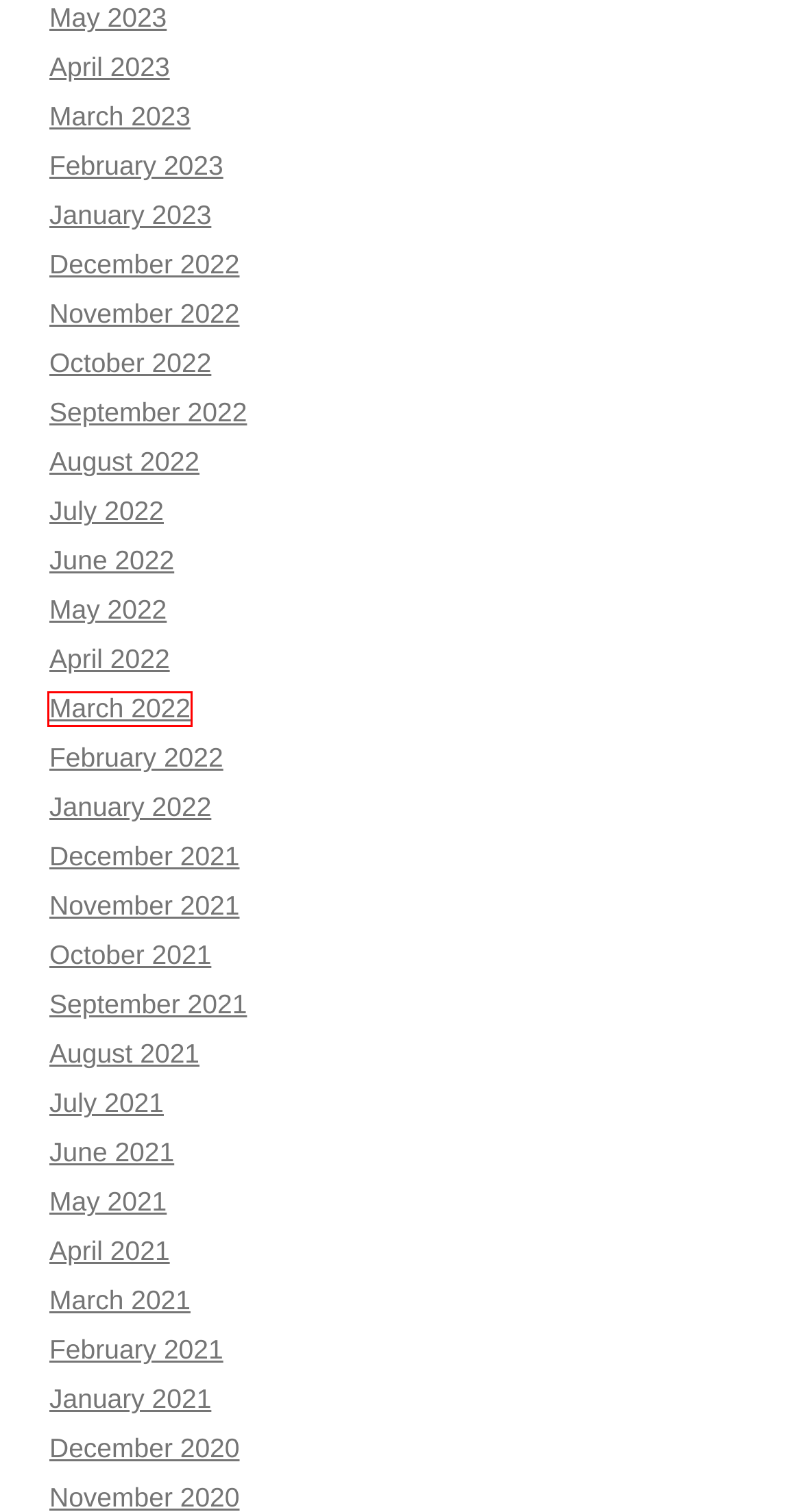Examine the screenshot of a webpage with a red bounding box around an element. Then, select the webpage description that best represents the new page after clicking the highlighted element. Here are the descriptions:
A. September | 2021 | The BRISTOLIAN
B. March | 2022 | The BRISTOLIAN
C. November | 2022 | The BRISTOLIAN
D. August | 2022 | The BRISTOLIAN
E. December | 2021 | The BRISTOLIAN
F. July | 2022 | The BRISTOLIAN
G. February | 2022 | The BRISTOLIAN
H. November | 2021 | The BRISTOLIAN

B